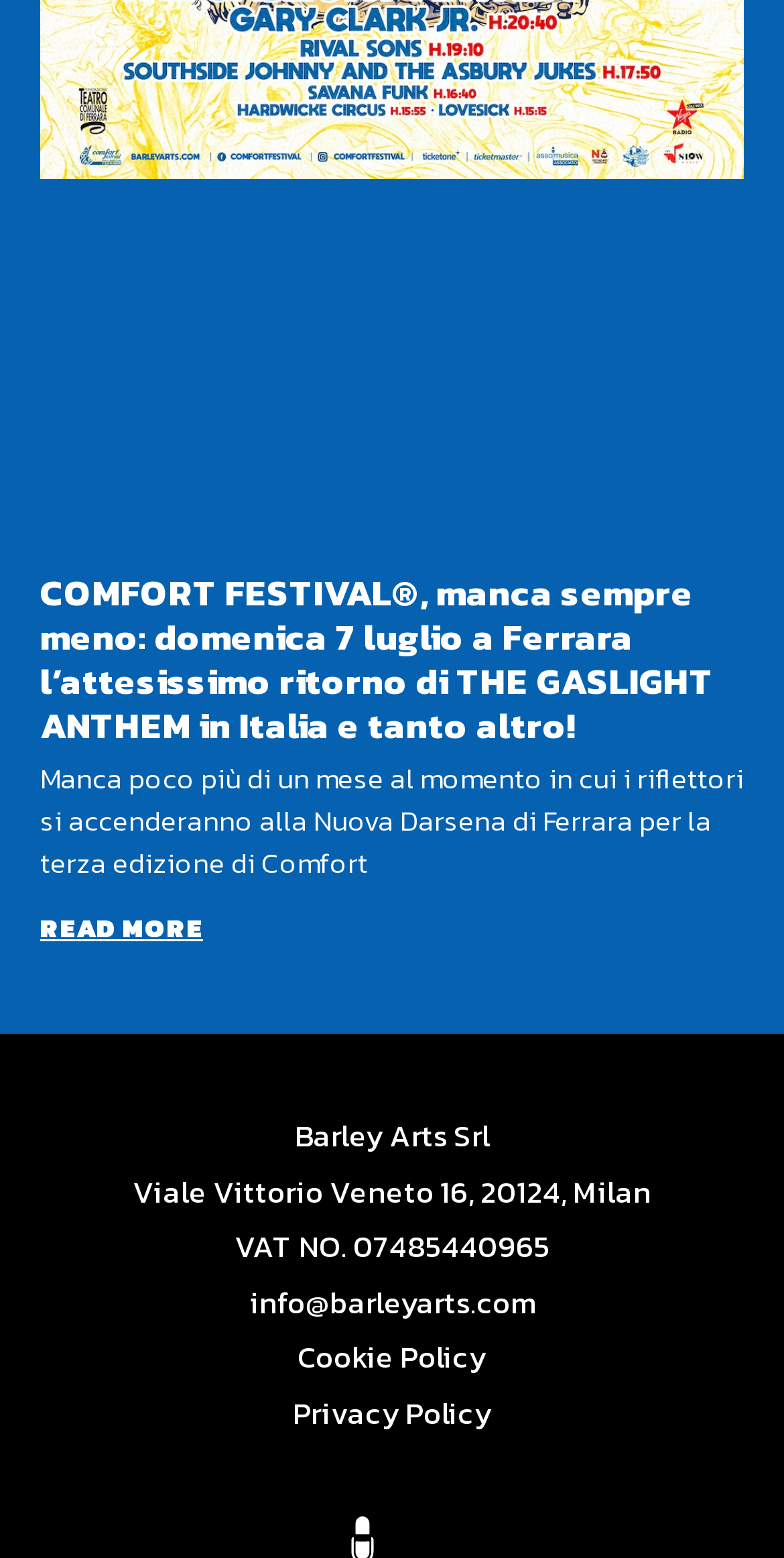Bounding box coordinates are specified in the format (top-left x, top-left y, bottom-right x, bottom-right y). All values are floating point numbers bounded between 0 and 1. Please provide the bounding box coordinate of the region this sentence describes: info@barleyarts.com

[0.051, 0.822, 0.949, 0.851]